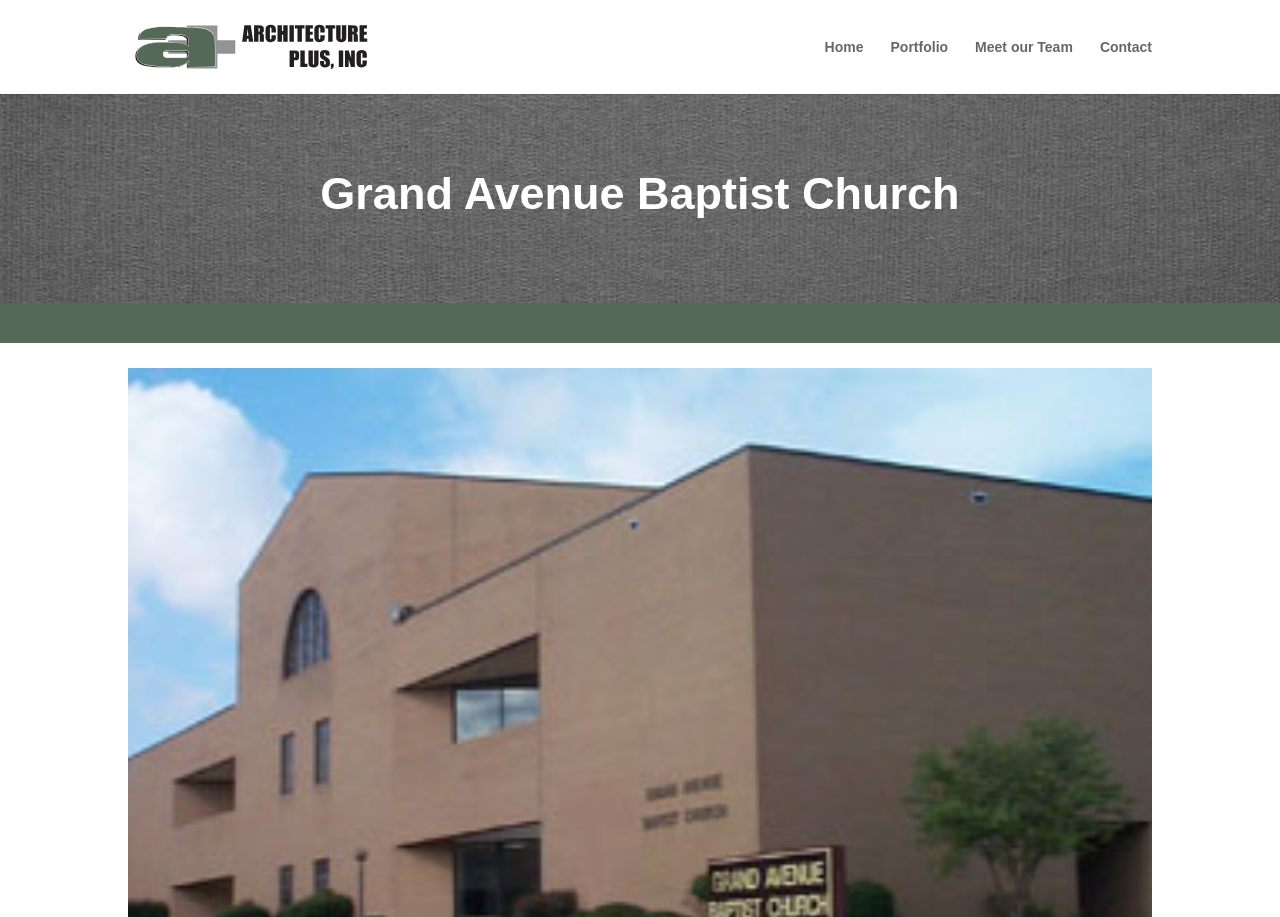What is the name of the architecture company?
Refer to the screenshot and answer in one word or phrase.

Architecture Plus